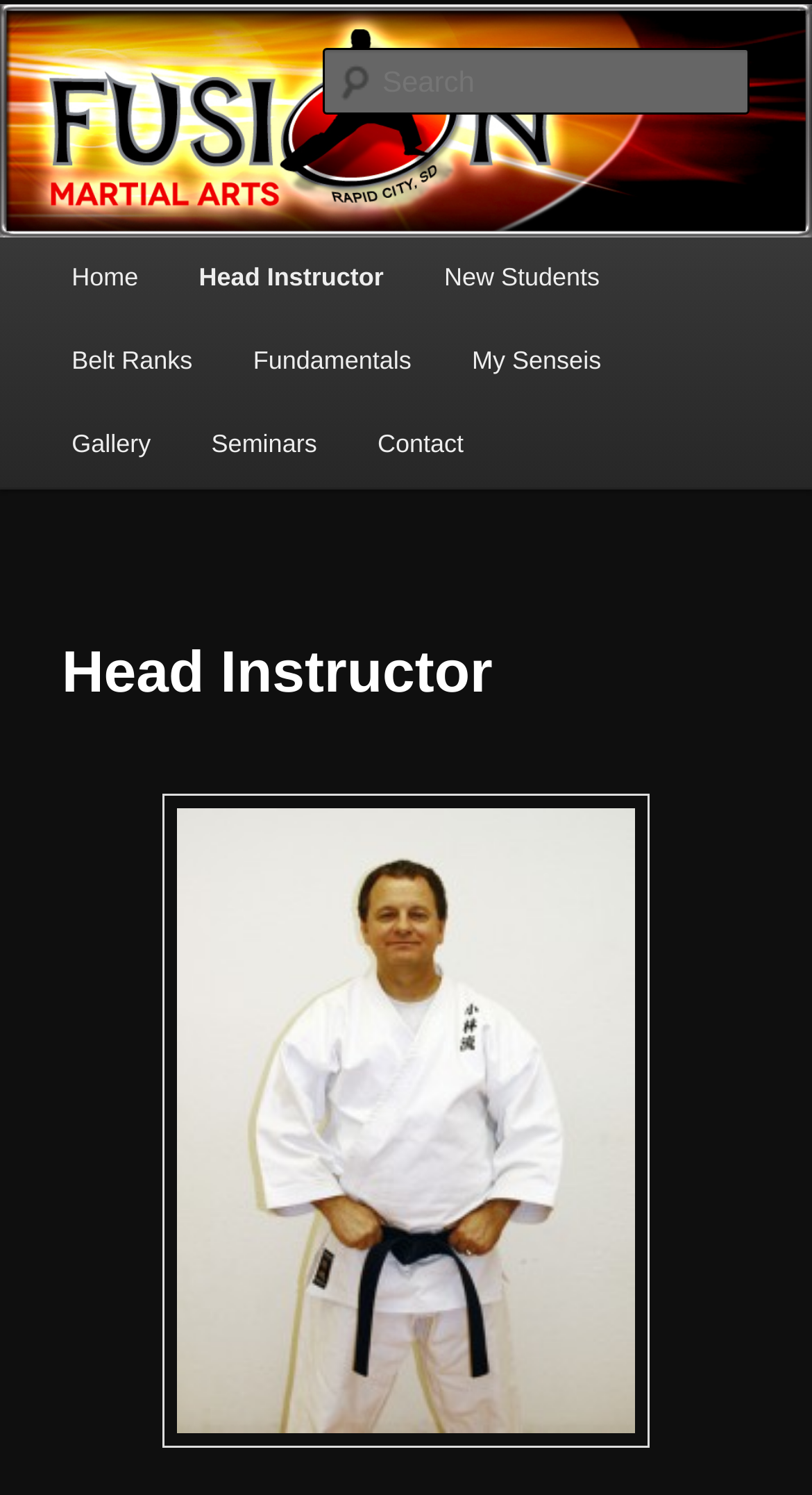How many menu items are there in the main menu?
Based on the image, give a concise answer in the form of a single word or short phrase.

9